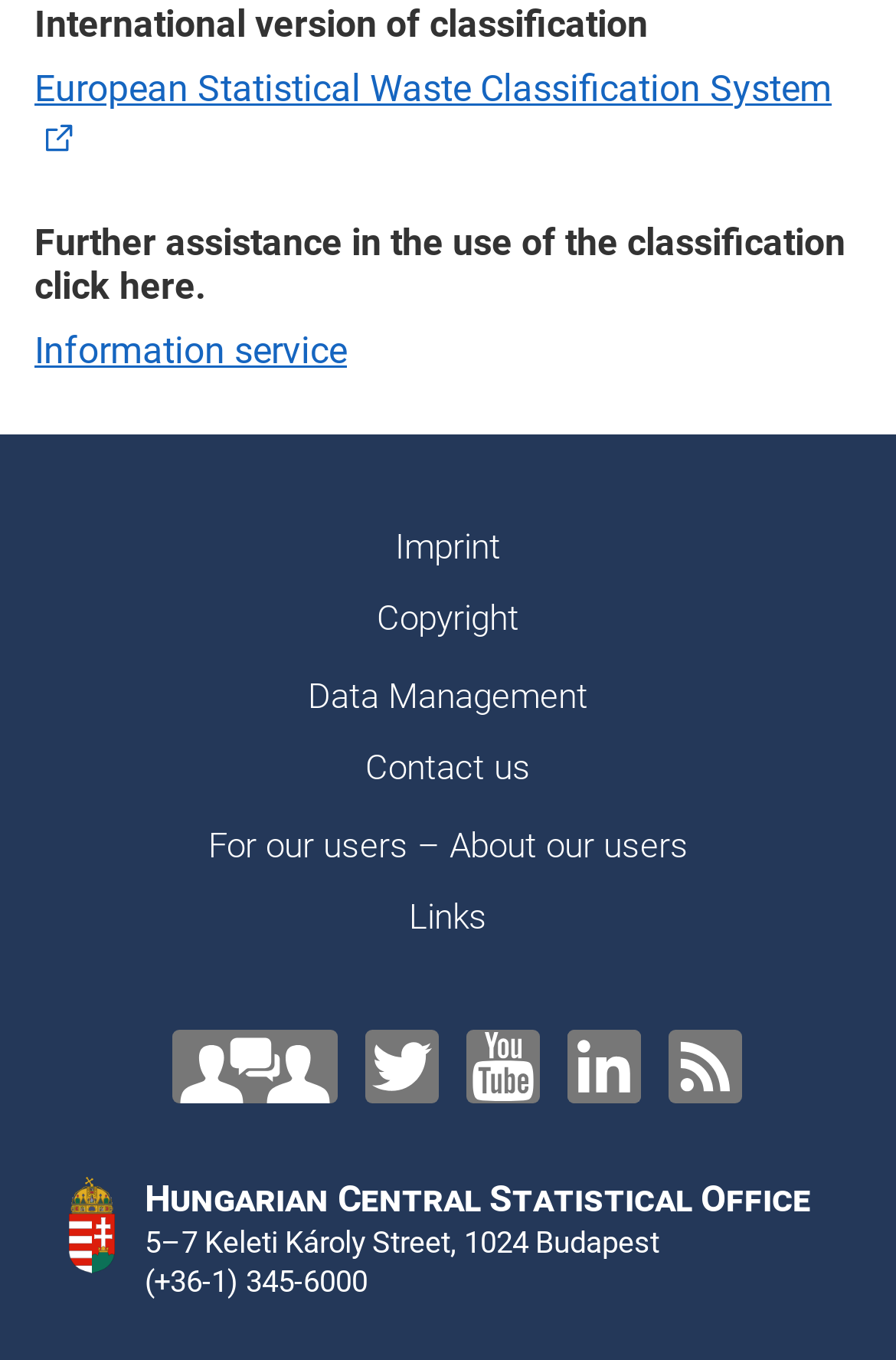Determine the bounding box coordinates of the clickable region to execute the instruction: "Visit the Information service". The coordinates should be four float numbers between 0 and 1, denoted as [left, top, right, bottom].

[0.038, 0.242, 0.387, 0.274]